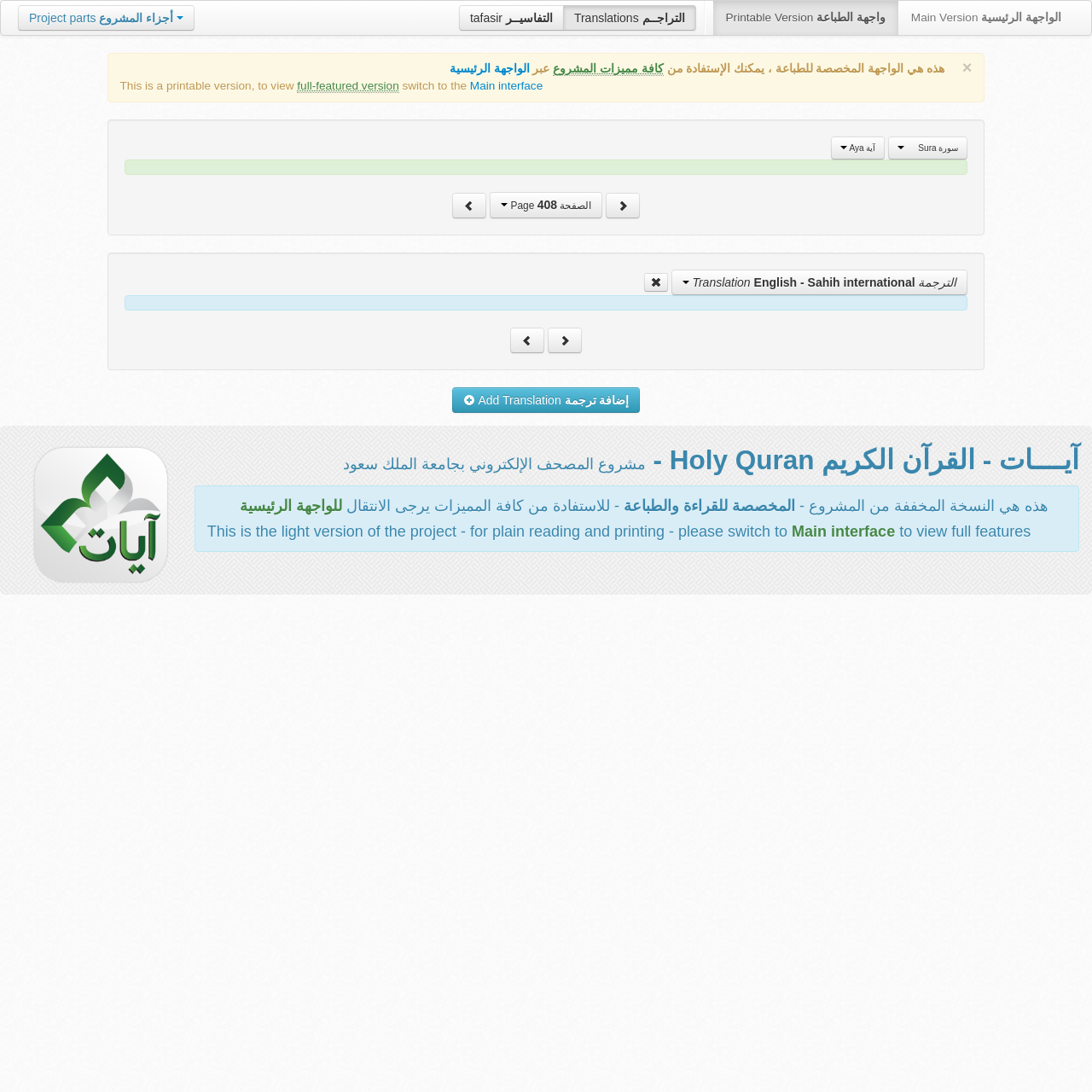Identify the bounding box coordinates of the part that should be clicked to carry out this instruction: "Go to the project parts".

[0.016, 0.005, 0.178, 0.028]